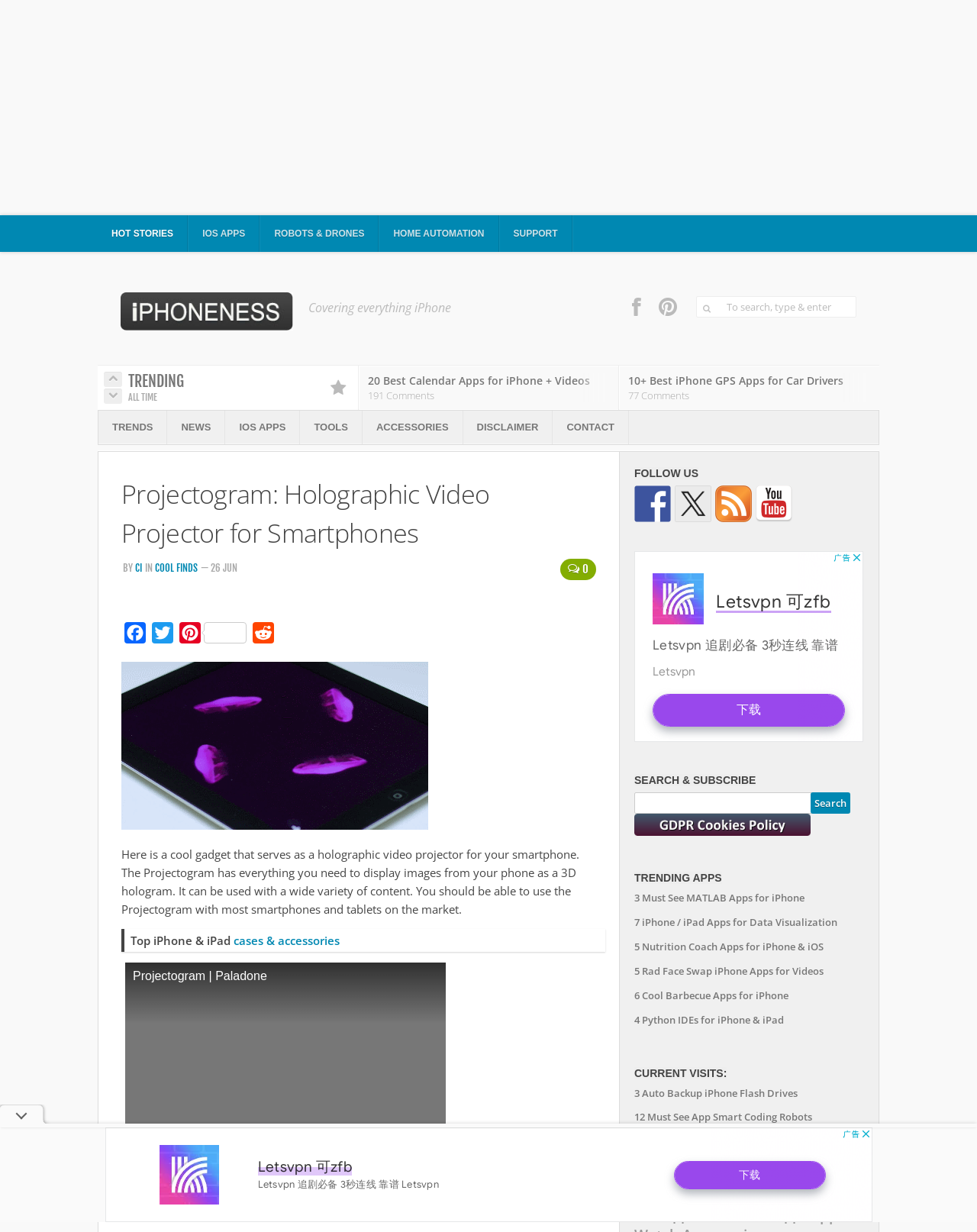With reference to the image, please provide a detailed answer to the following question: What is the category with the most items?

The category with the most items is Apple Watch Accessories, which has 68 items. This is mentioned under the 'CATEGORIES' heading.